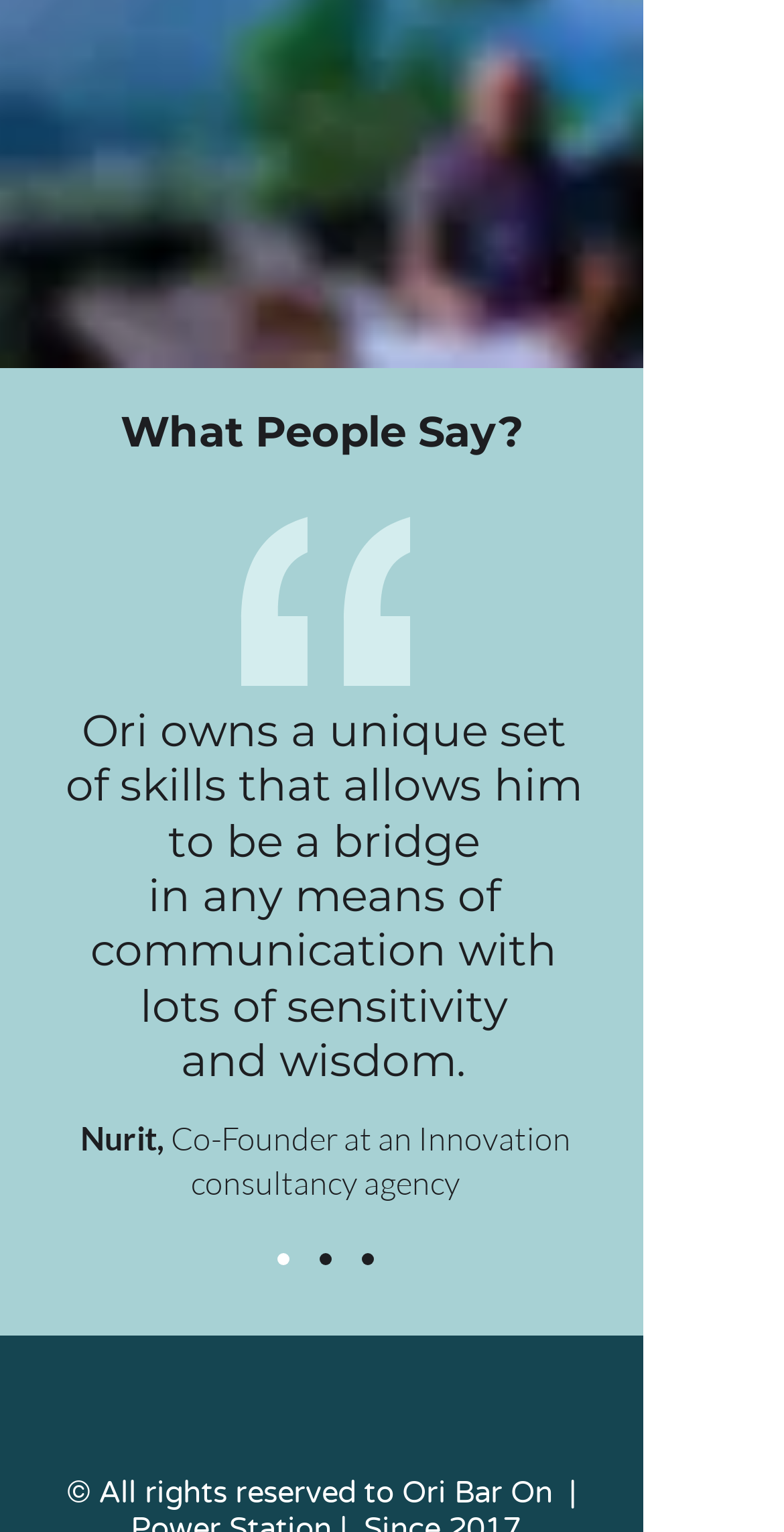Please determine the bounding box coordinates of the clickable area required to carry out the following instruction: "Share on Whatsapp". The coordinates must be four float numbers between 0 and 1, represented as [left, top, right, bottom].

[0.236, 0.898, 0.336, 0.949]